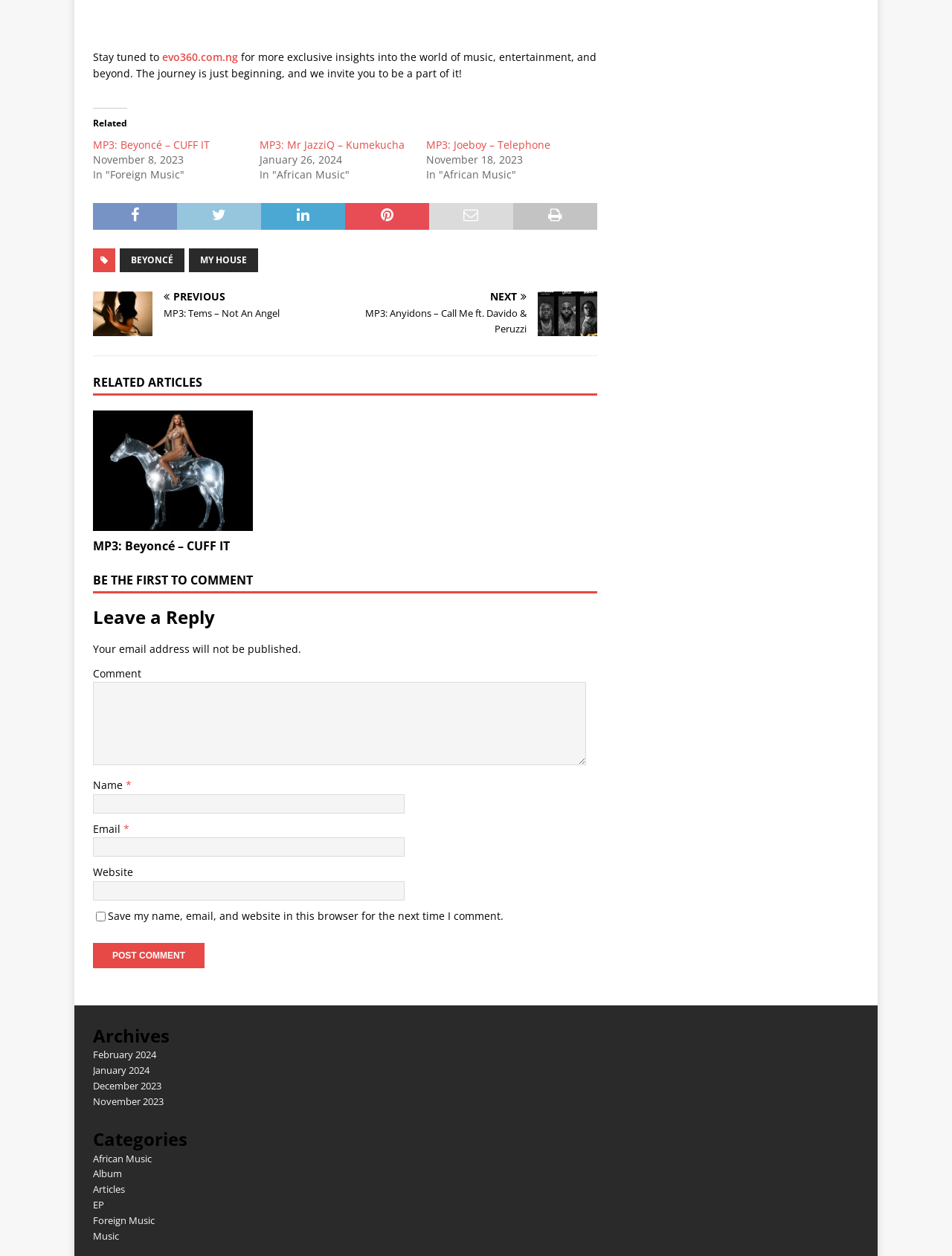Determine the bounding box coordinates of the region to click in order to accomplish the following instruction: "Click on the link to download MP3: Tems – Not An Angel". Provide the coordinates as four float numbers between 0 and 1, specifically [left, top, right, bottom].

[0.098, 0.232, 0.356, 0.256]